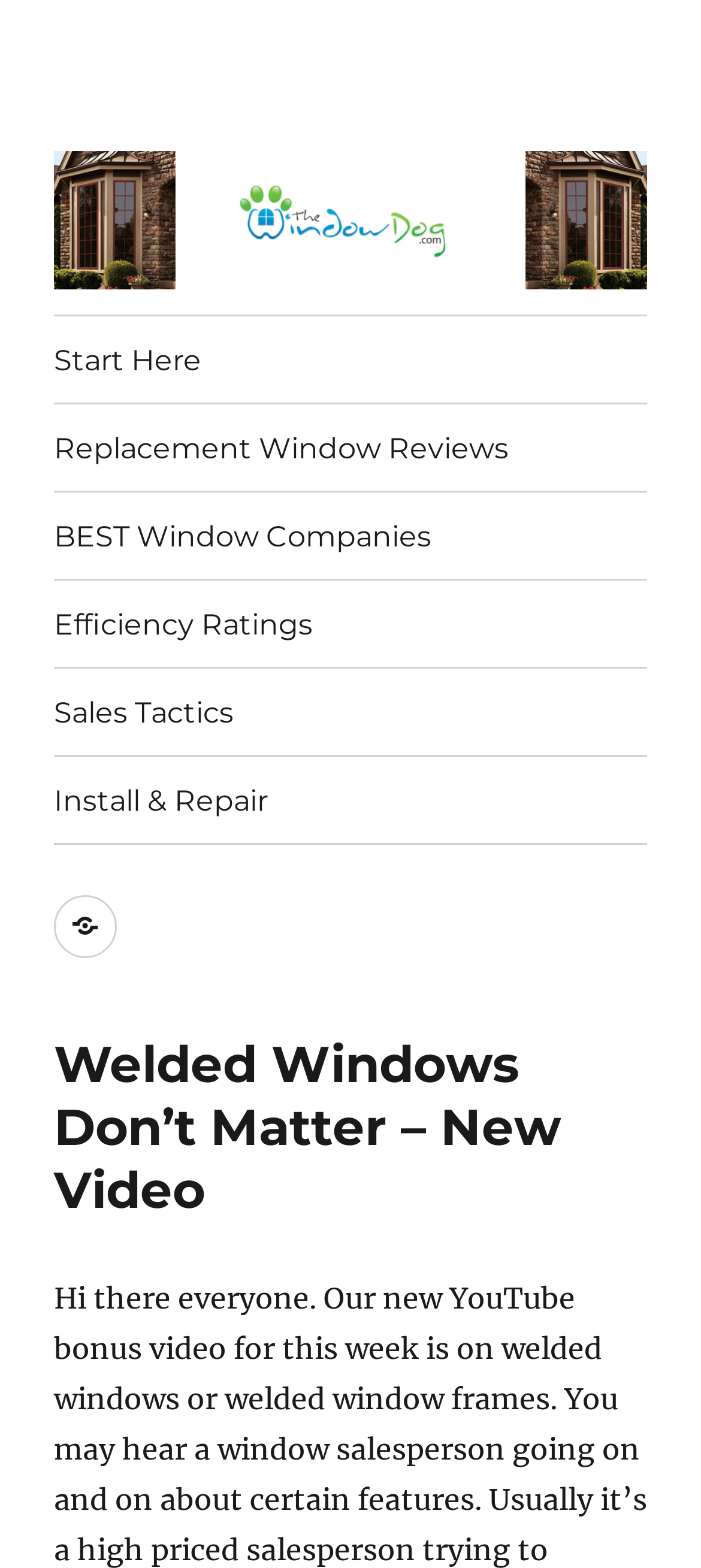Show the bounding box coordinates for the element that needs to be clicked to execute the following instruction: "check BEST Window Companies". Provide the coordinates in the form of four float numbers between 0 and 1, i.e., [left, top, right, bottom].

[0.077, 0.314, 0.923, 0.369]